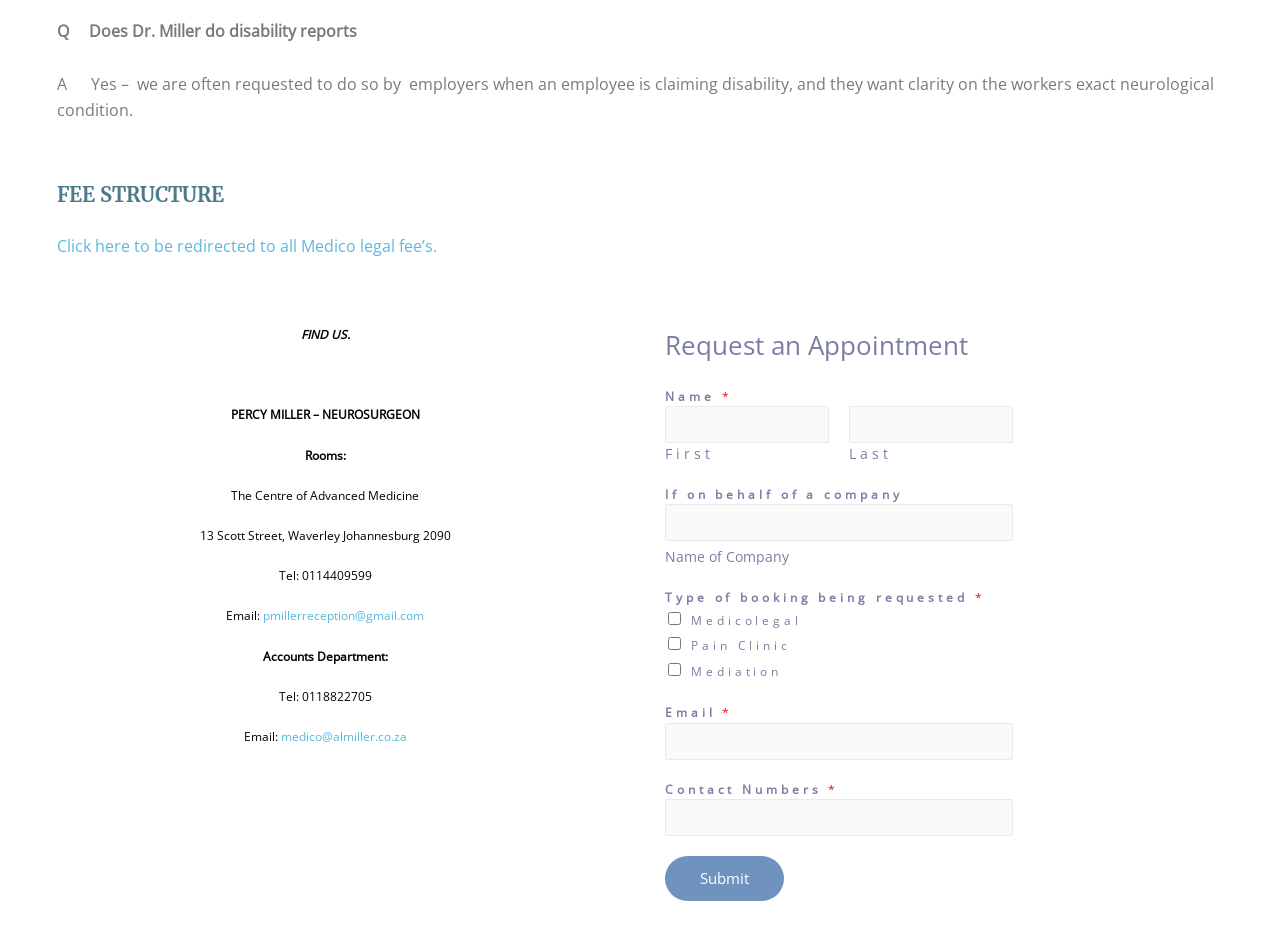Locate the bounding box coordinates of the element that needs to be clicked to carry out the instruction: "Enter your name". The coordinates should be given as four float numbers ranging from 0 to 1, i.e., [left, top, right, bottom].

[0.52, 0.429, 0.648, 0.468]